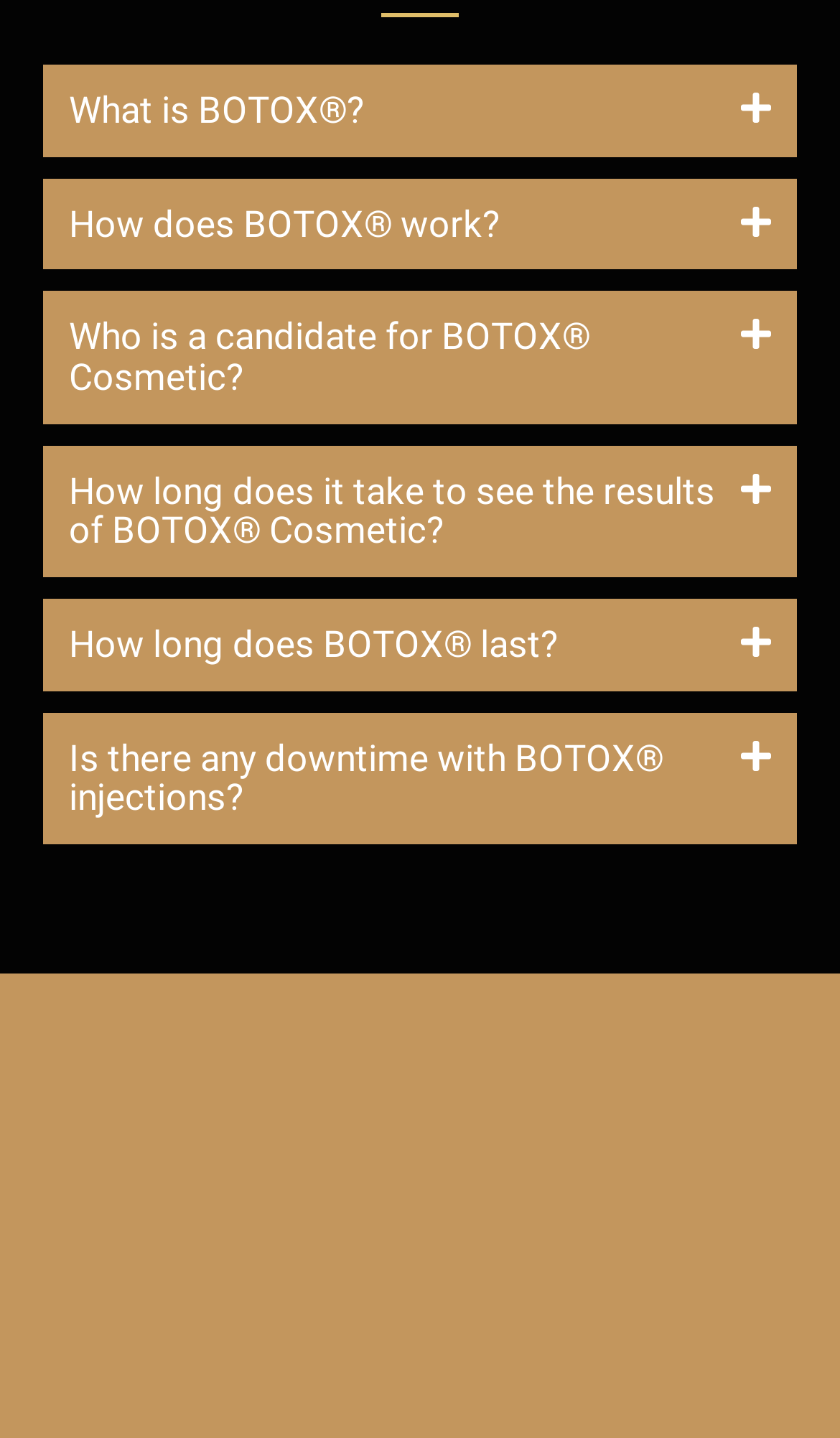Is there a question about the results of BOTOX on this webpage?
Could you give a comprehensive explanation in response to this question?

I searched for a button element with 'expanded: False' property and found one with a generic text 'How long does it take to see the results of BOTOX Cosmetic?', indicating that there is a question about the results of BOTOX on this webpage.